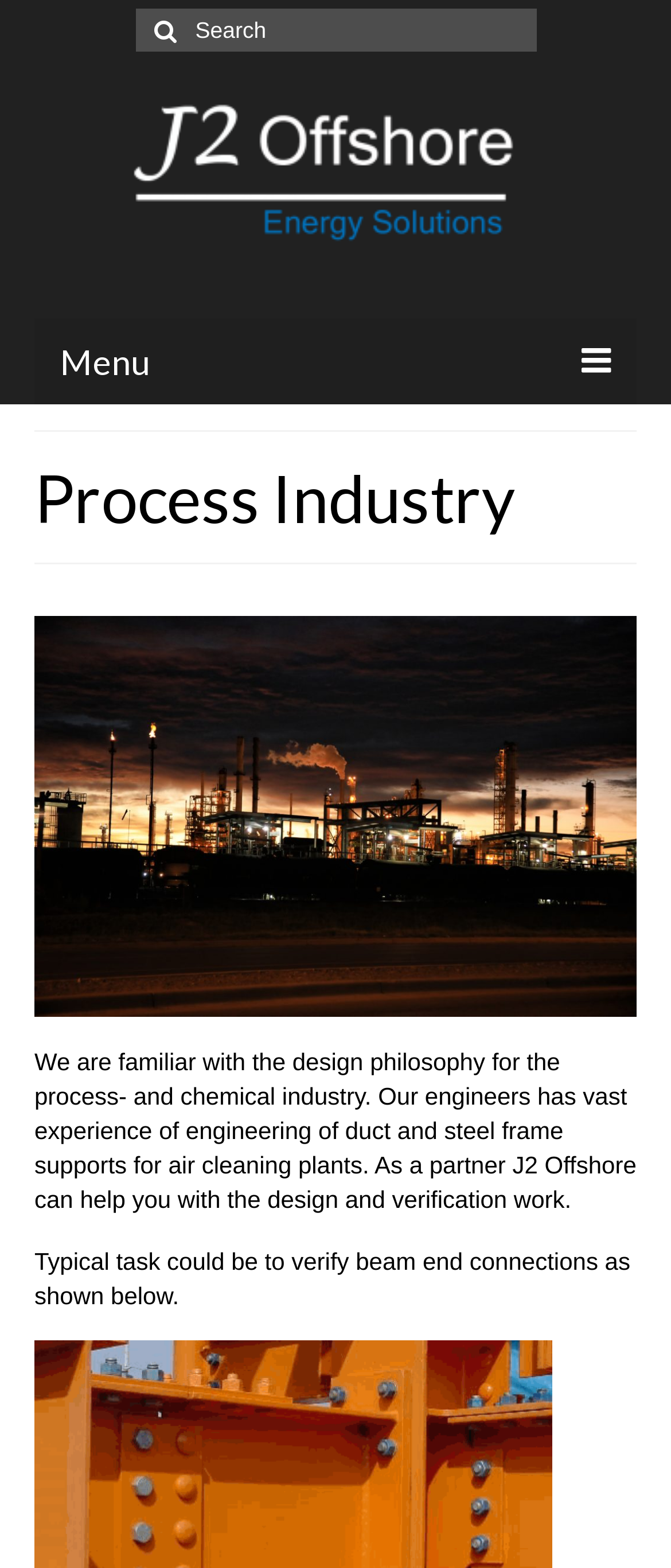What is an example of a typical task?
Using the details from the image, give an elaborate explanation to answer the question.

A typical task of the company is to verify beam end connections, as mentioned in the description, which states that 'Typical task could be to verify beam end connections as shown below'.